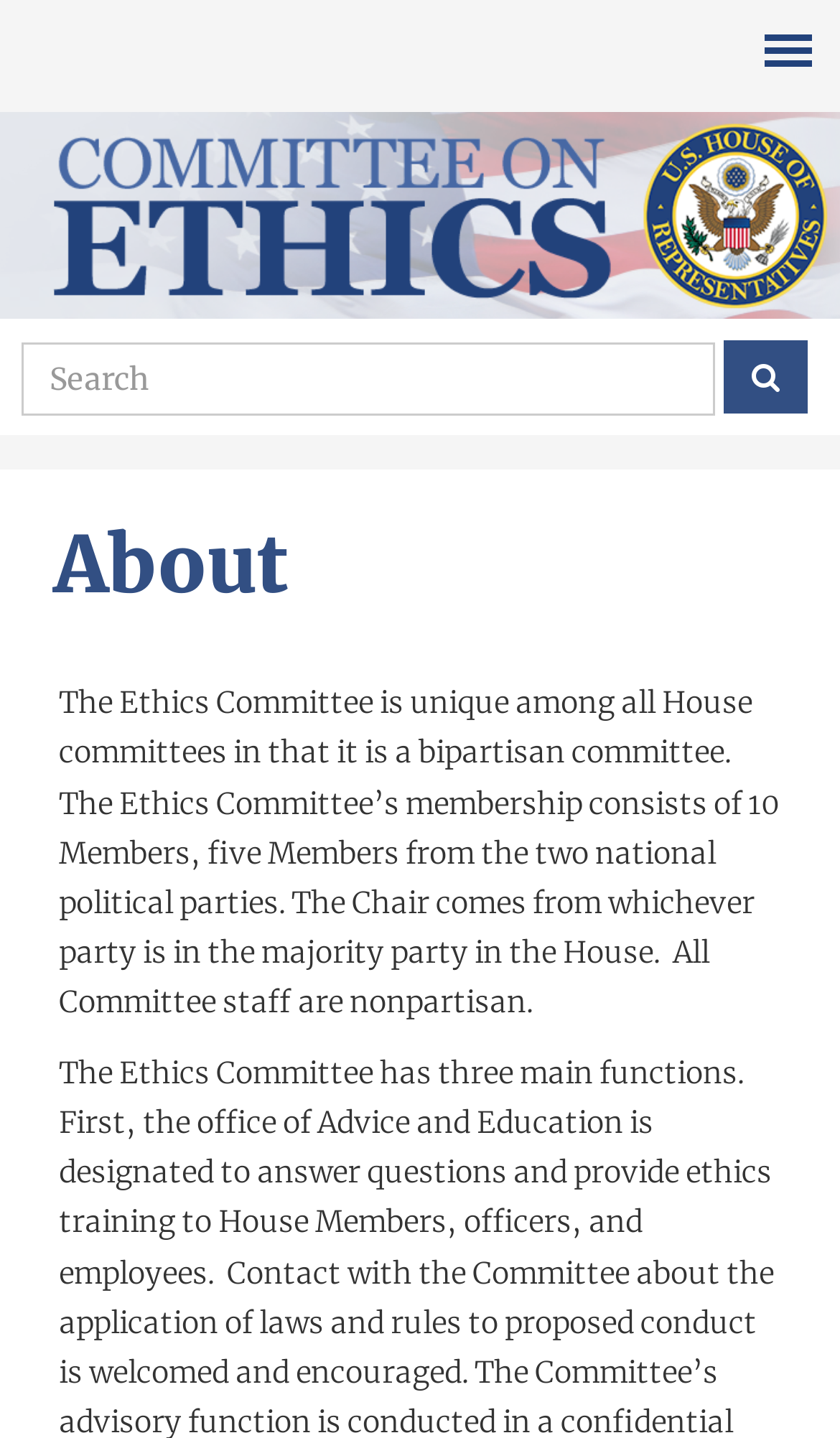How many members are in the Ethics Committee?
Using the image, elaborate on the answer with as much detail as possible.

I found the answer by reading the static text element that describes the committee, which states 'The Ethics Committee’s membership consists of 10 Members...'.